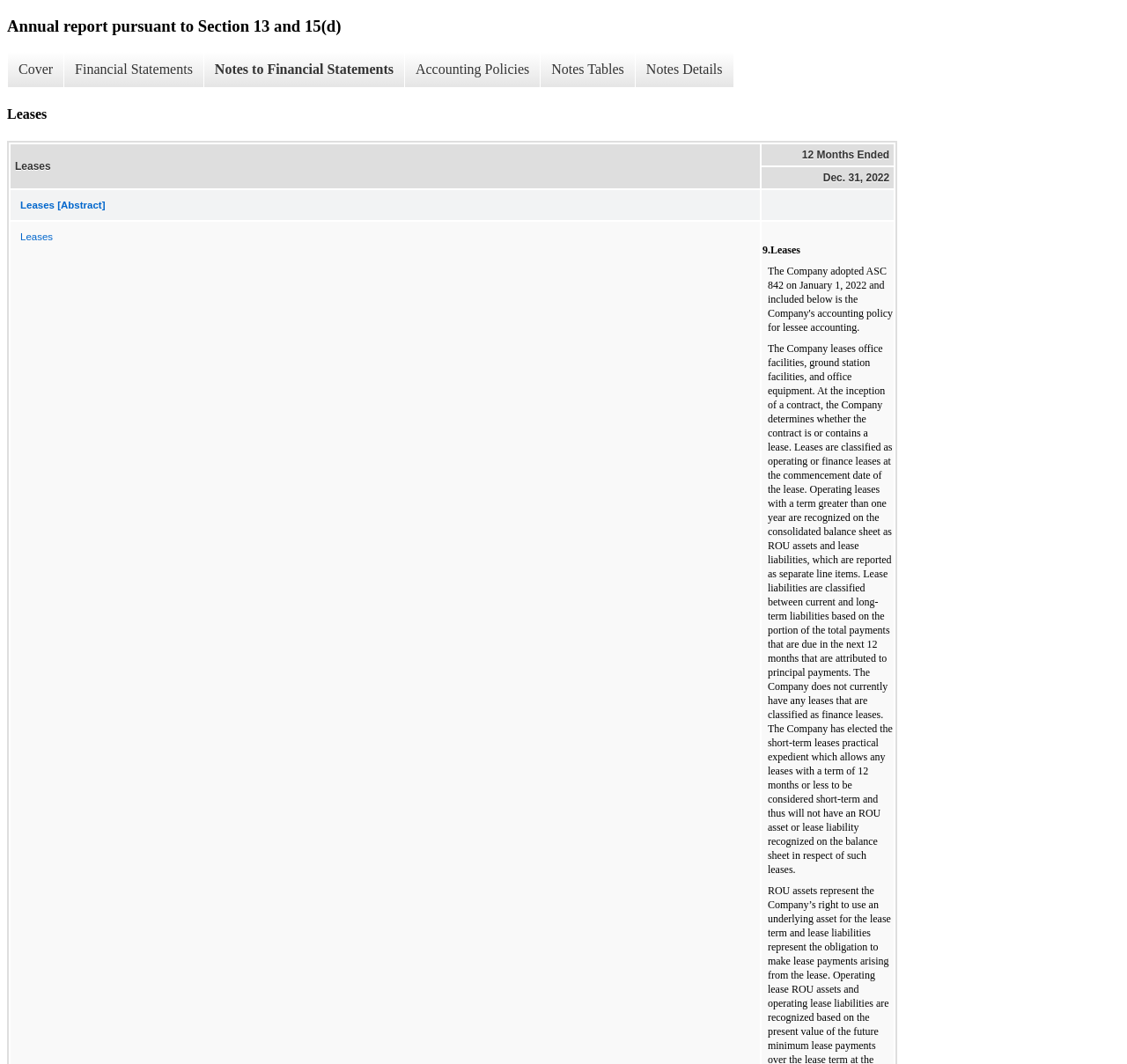Find the bounding box coordinates for the UI element whose description is: "Leases". The coordinates should be four float numbers between 0 and 1, in the format [left, top, right, bottom].

[0.01, 0.209, 0.673, 0.236]